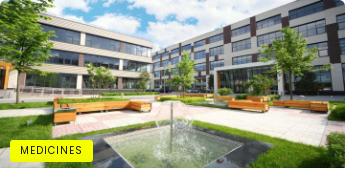Please respond to the question using a single word or phrase:
What is the shape of the fountain in the center?

Circular